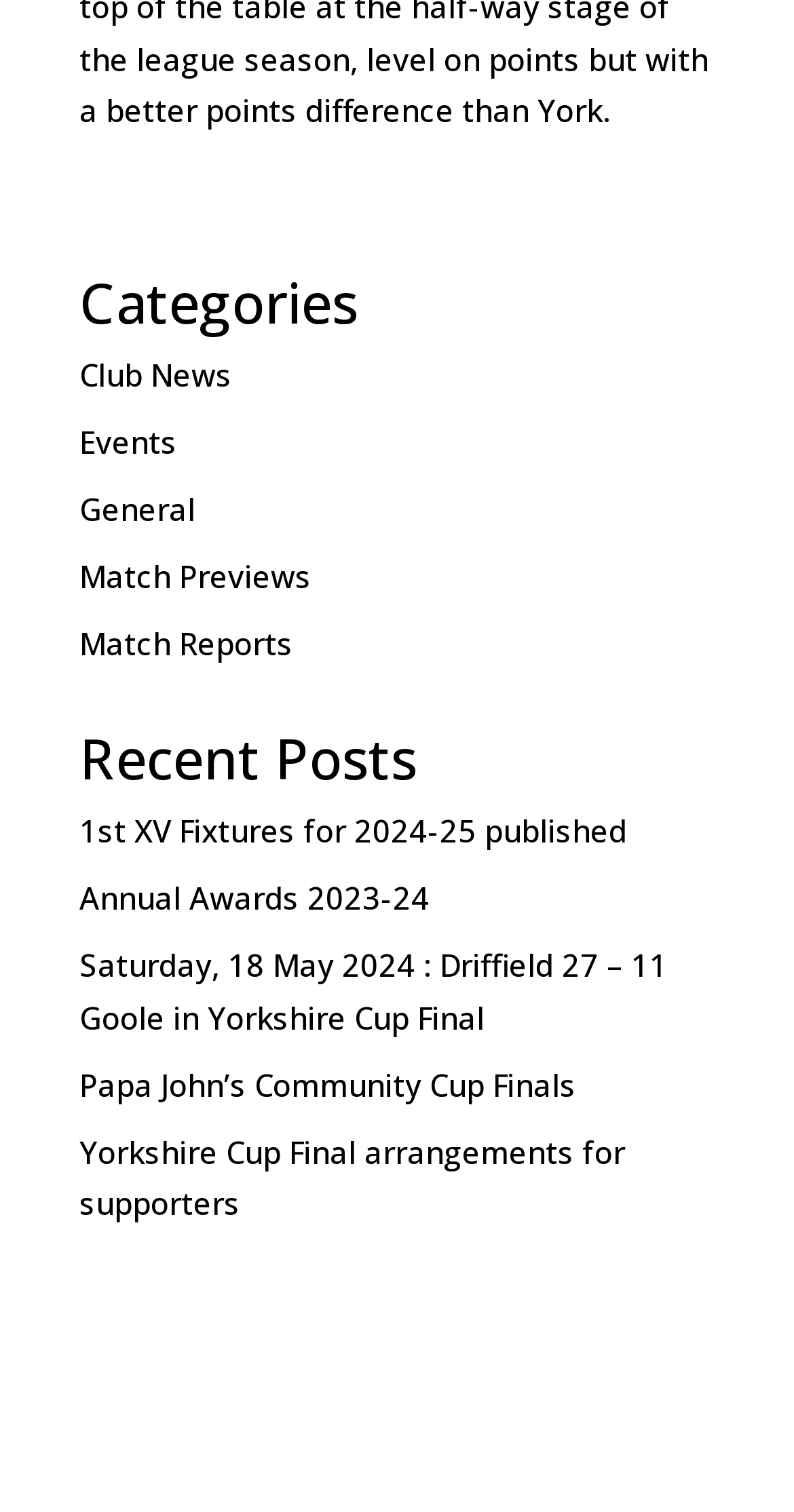Please identify the coordinates of the bounding box that should be clicked to fulfill this instruction: "Read Annual Awards 2023-24".

[0.1, 0.58, 0.541, 0.607]